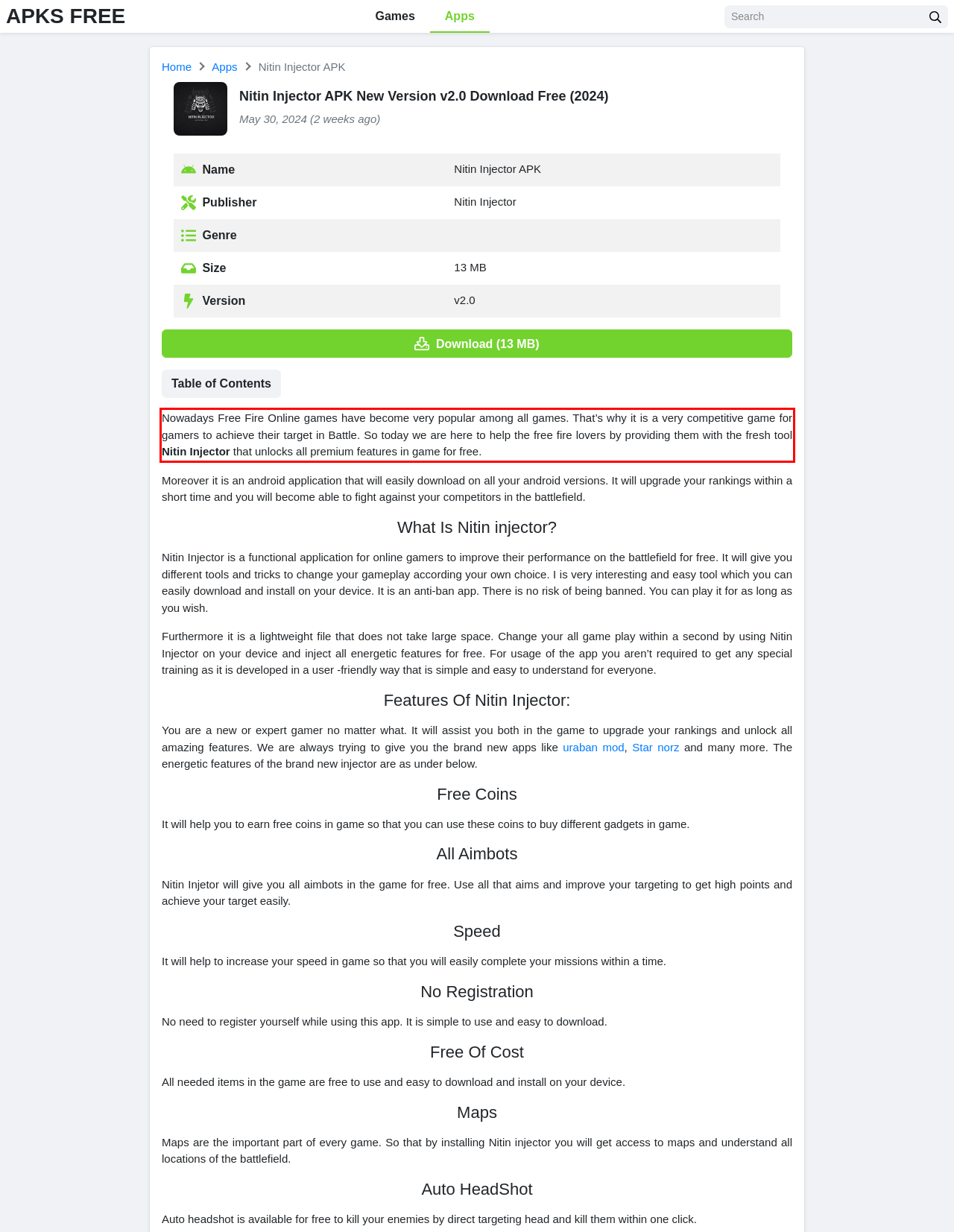With the given screenshot of a webpage, locate the red rectangle bounding box and extract the text content using OCR.

Nowadays Free Fire Online games have become very popular among all games. That’s why it is a very competitive game for gamers to achieve their target in Battle. So today we are here to help the free fire lovers by providing them with the fresh tool Nitin Injector that unlocks all premium features in game for free.